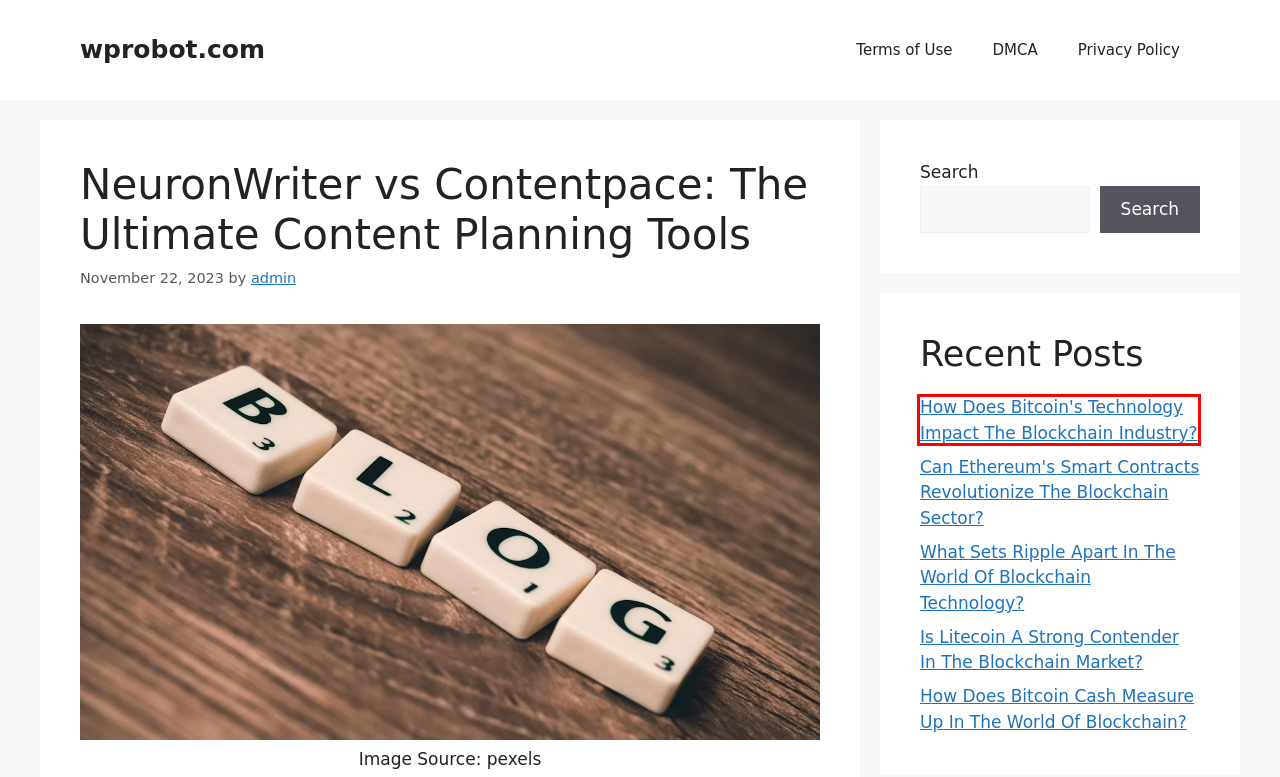With the provided screenshot showing a webpage and a red bounding box, determine which webpage description best fits the new page that appears after clicking the element inside the red box. Here are the options:
A. What Sets Ripple Apart In The World Of Blockchain Technology? | wprobot.com
B. How Does Bitcoin Cash Measure Up In The World Of Blockchain? | wprobot.com
C. admin | wprobot.com
D. How Does Bitcoin's Technology Impact The Blockchain Industry? | wprobot.com
E. DMCA | wprobot.com
F. wprobot.com | Wordpress and Autoblogging Tutorials
G. Artificial Intelligence | wprobot.com
H. Is Litecoin A Strong Contender In The Blockchain Market? | wprobot.com

D